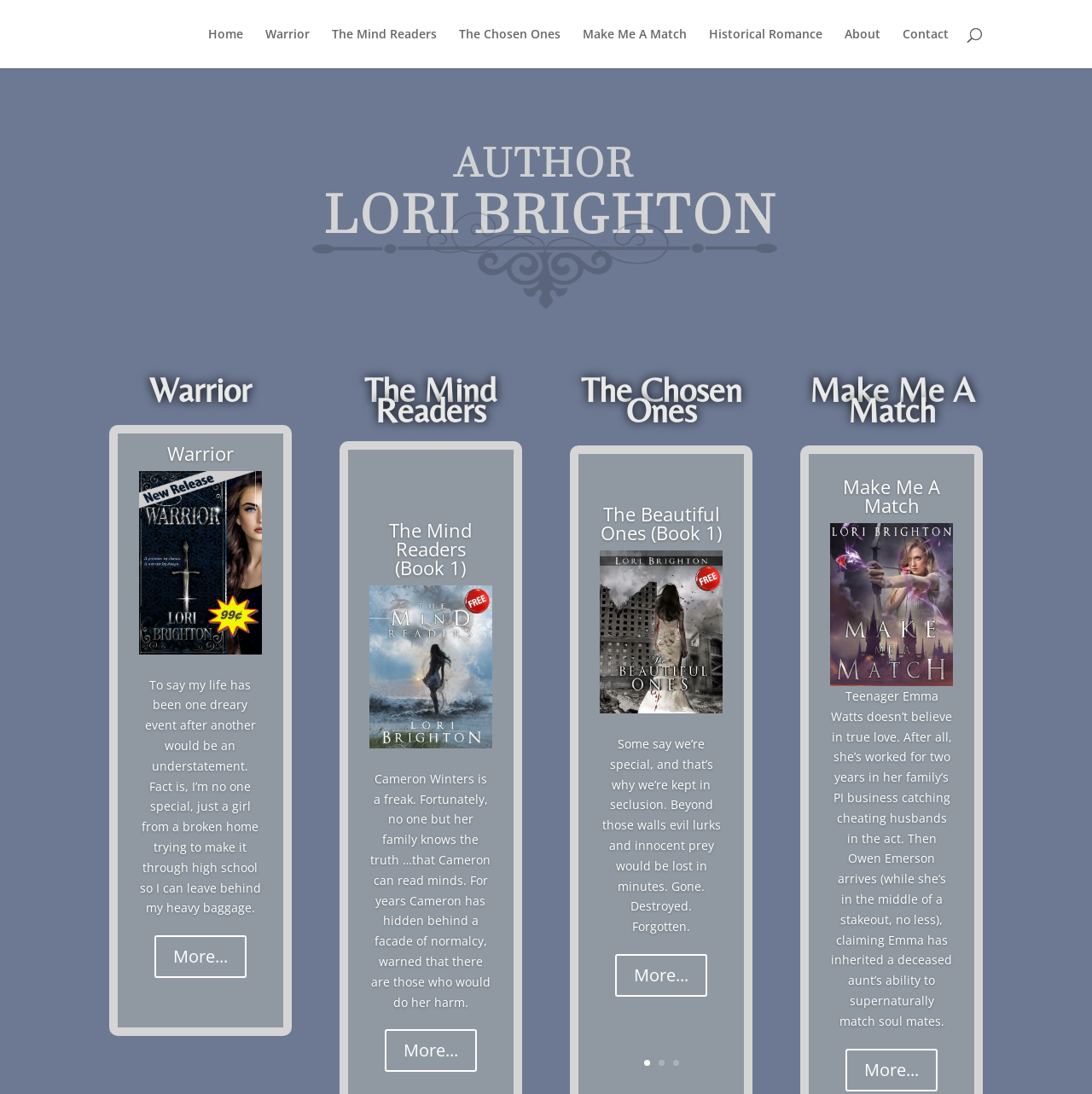Reply to the question with a brief word or phrase: How many books are featured on the webpage?

4